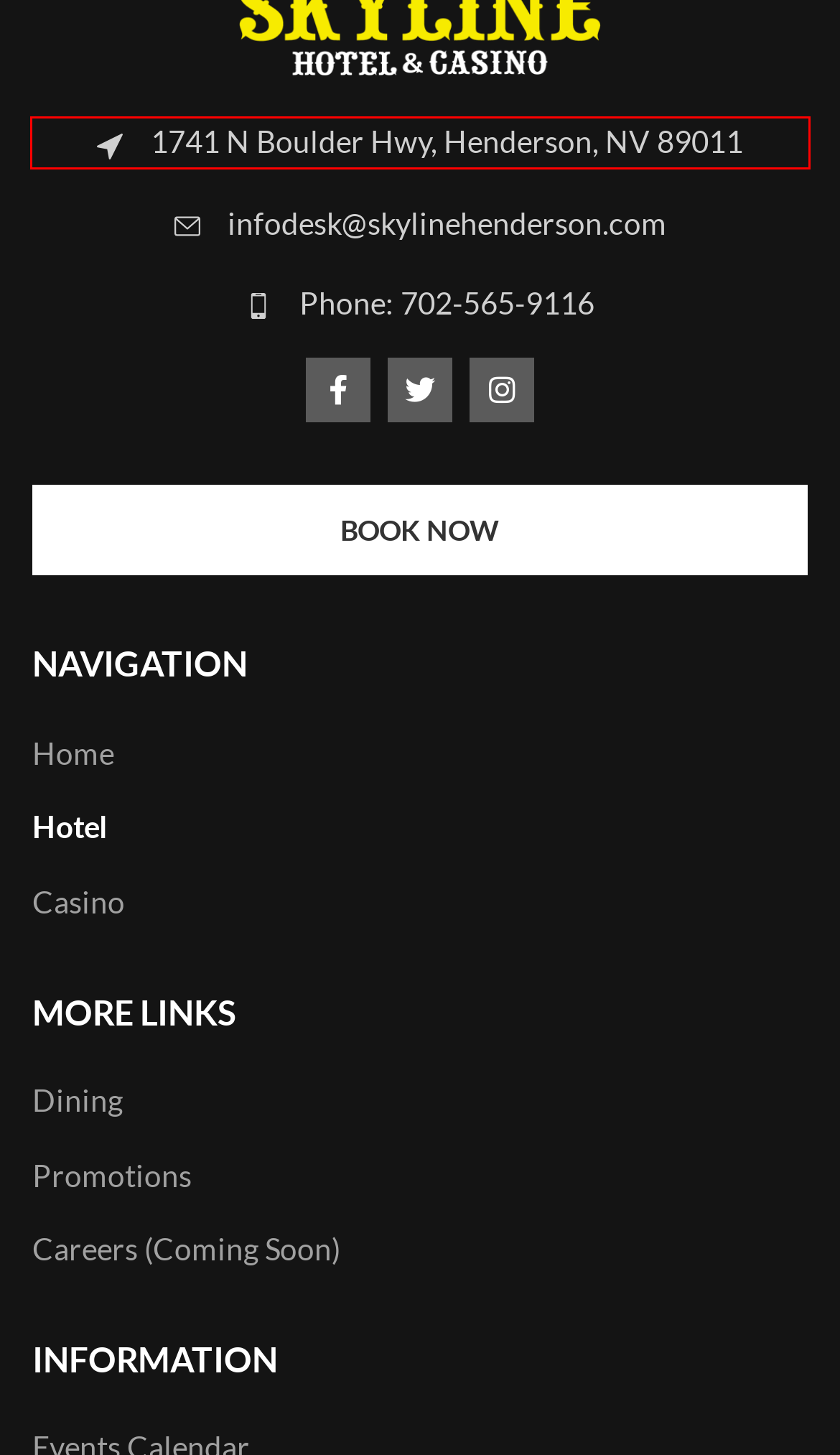Examine the screenshot of the webpage, noting the red bounding box around a UI element. Pick the webpage description that best matches the new page after the element in the red bounding box is clicked. Here are the candidates:
A. Skyline Hotel and Casino | #1 Resort In Henderson, Nevada
B. Skyline Hotel and Casino | Music, Shows and Events
C. Graphicka | A Creative Team With a Passion To Elevate Your Brand
D. 高德地图
E. Skyline Hotel and Casino | Casual and Fine Dining
F. Keosko | Get more customers online
G. Skyline Hotel & Casino
H. Skyline Hotel and Casino | Deals and Promotions

D